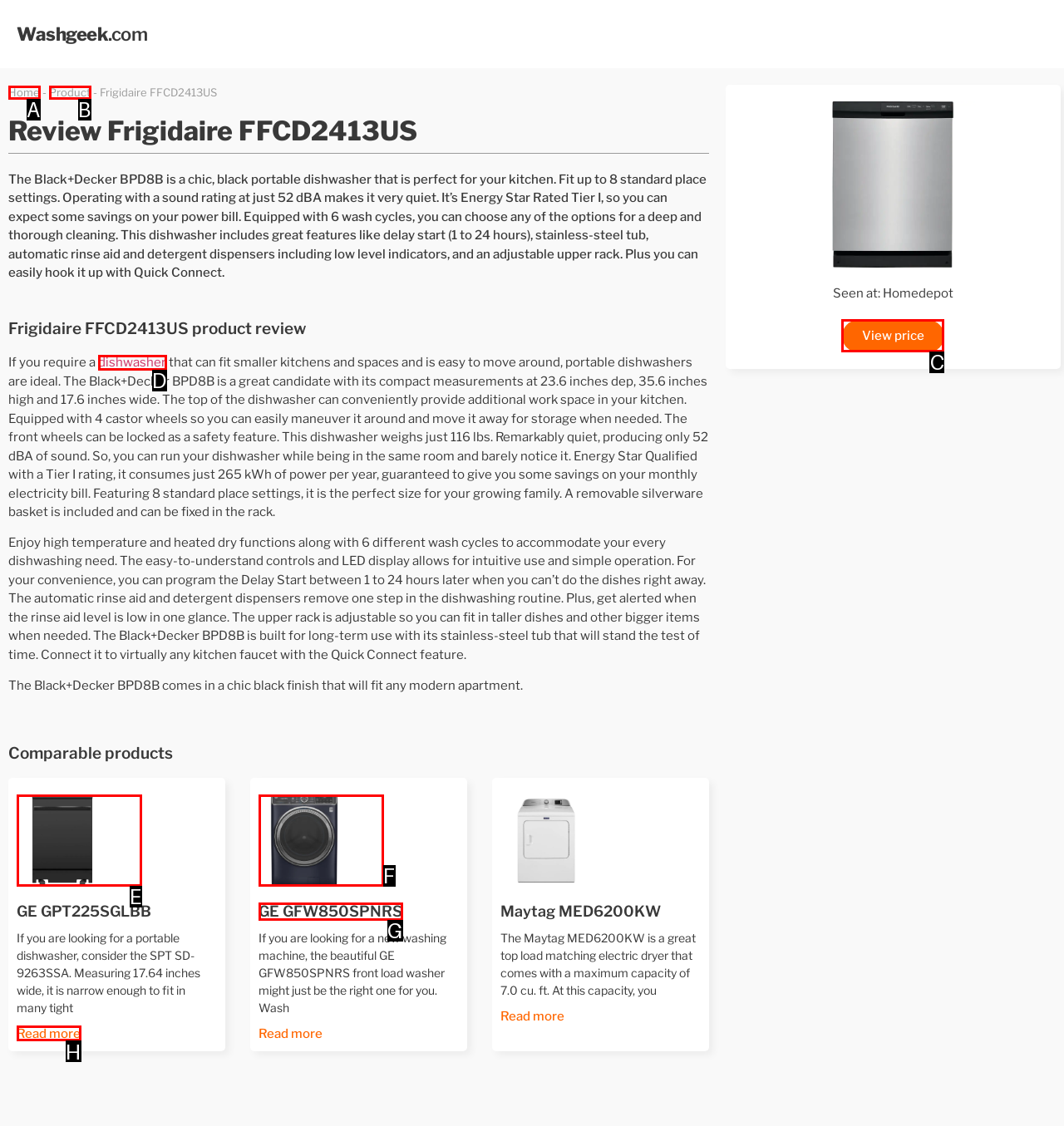Identify the letter corresponding to the UI element that matches this description: Product
Answer using only the letter from the provided options.

B